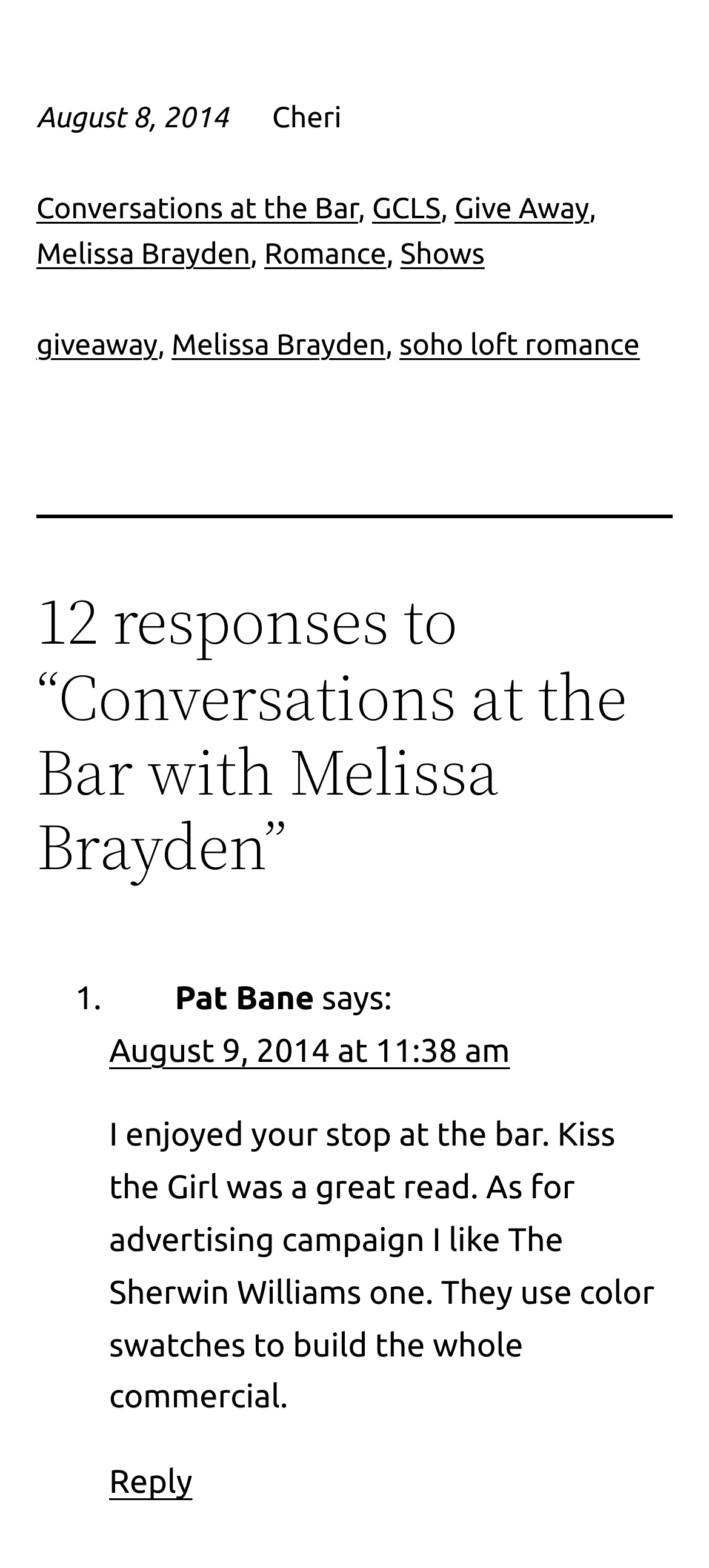Locate the bounding box coordinates of the clickable area to execute the instruction: "Reply to Pat Bane". Provide the coordinates as four float numbers between 0 and 1, represented as [left, top, right, bottom].

[0.154, 0.934, 0.271, 0.957]